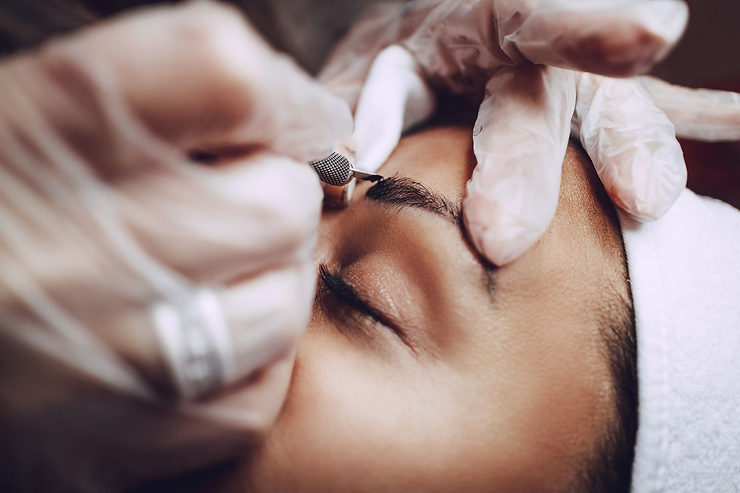Please give a succinct answer using a single word or phrase:
What is the purpose of microblading?

To implant medical-grade pigment